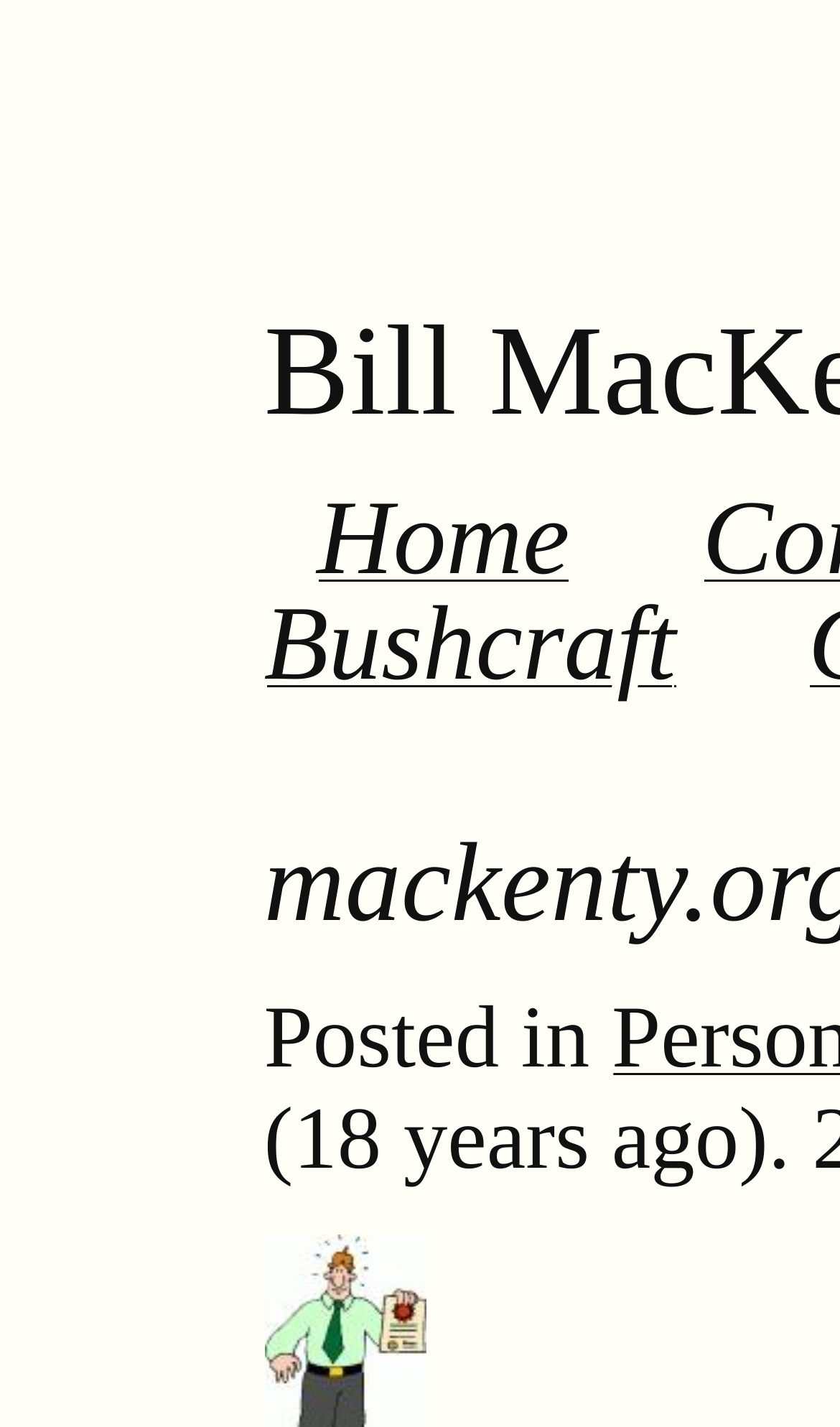Determine the bounding box coordinates for the UI element with the following description: "Contact us". The coordinates should be four float numbers between 0 and 1, represented as [left, top, right, bottom].

None